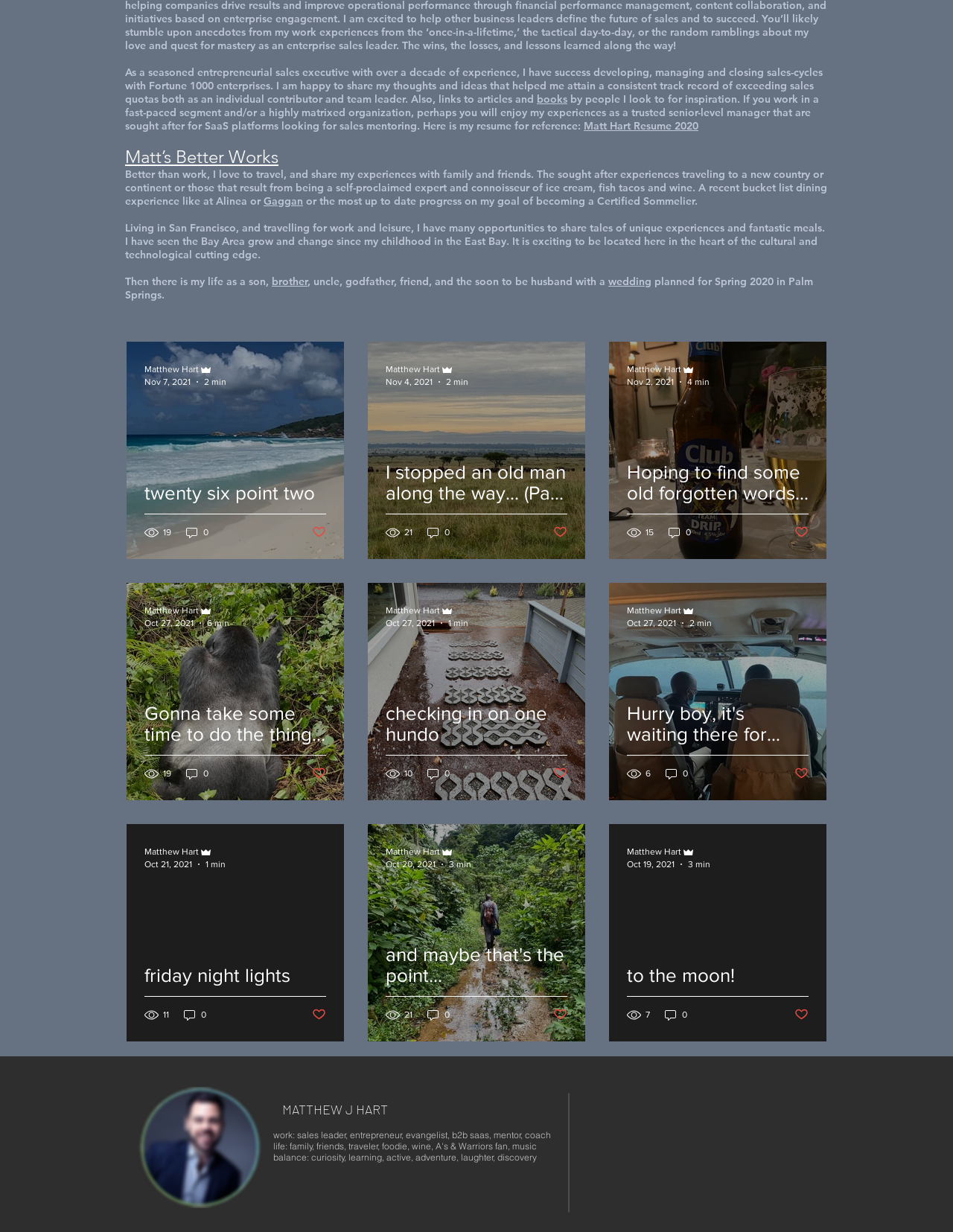Please give a concise answer to this question using a single word or phrase: 
What is the profession of the person described on this webpage?

Sales leader